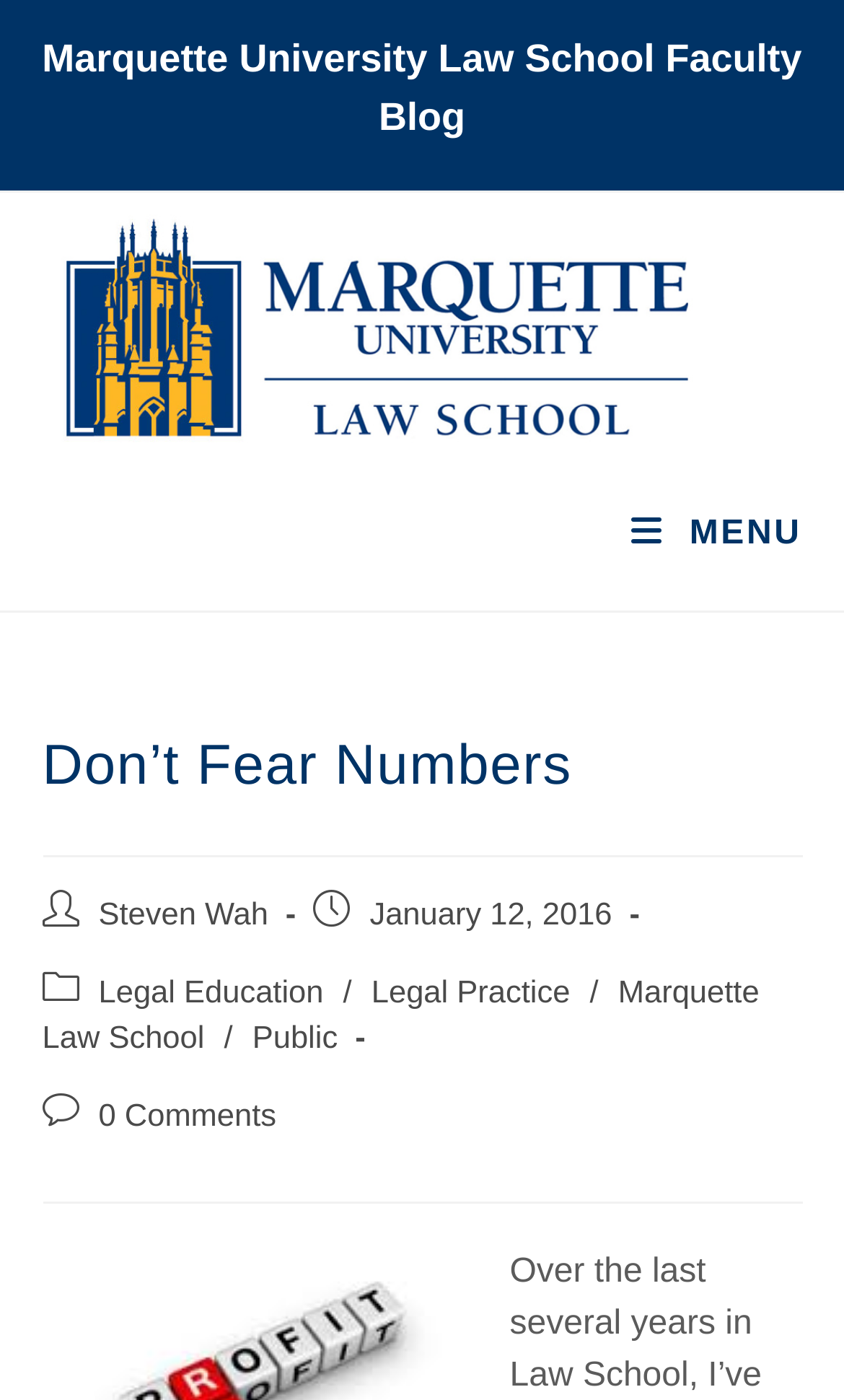Could you highlight the region that needs to be clicked to execute the instruction: "open mobile menu"?

[0.748, 0.343, 0.95, 0.421]